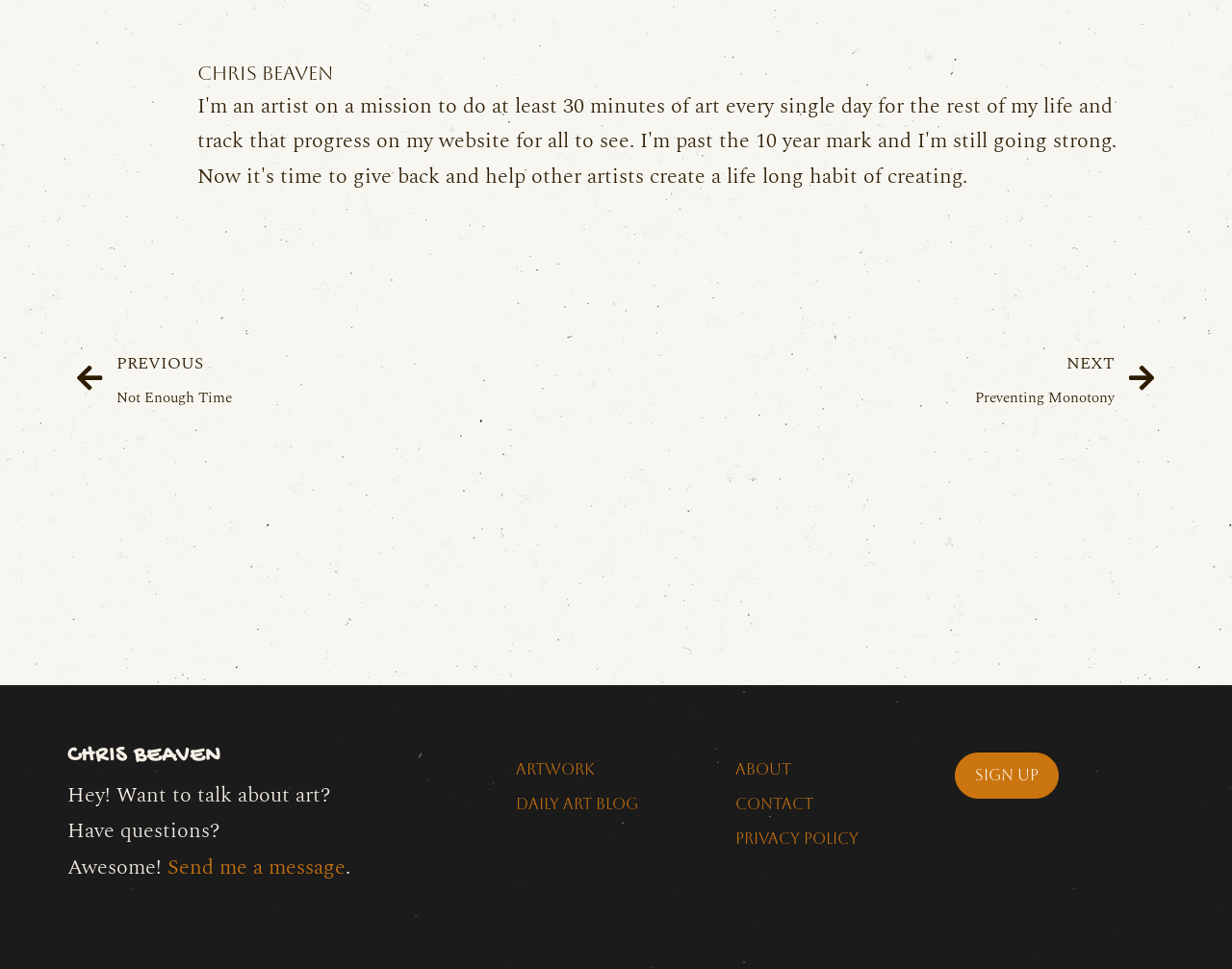Reply to the question with a single word or phrase:
What is the name of the person on this webpage?

Chris Beaven